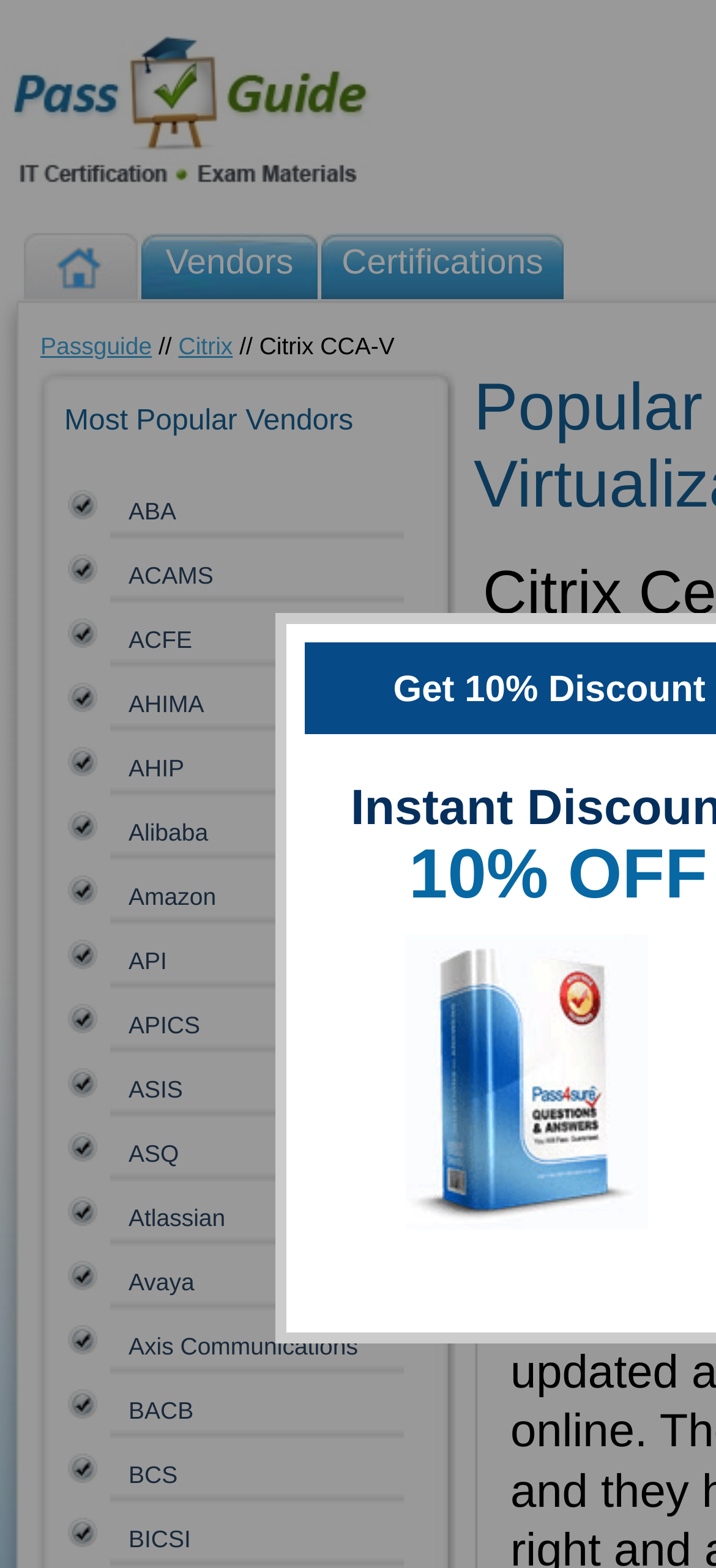Please predict the bounding box coordinates (top-left x, top-left y, bottom-right x, bottom-right y) for the UI element in the screenshot that fits the description: Axis Communications

[0.154, 0.85, 0.5, 0.867]